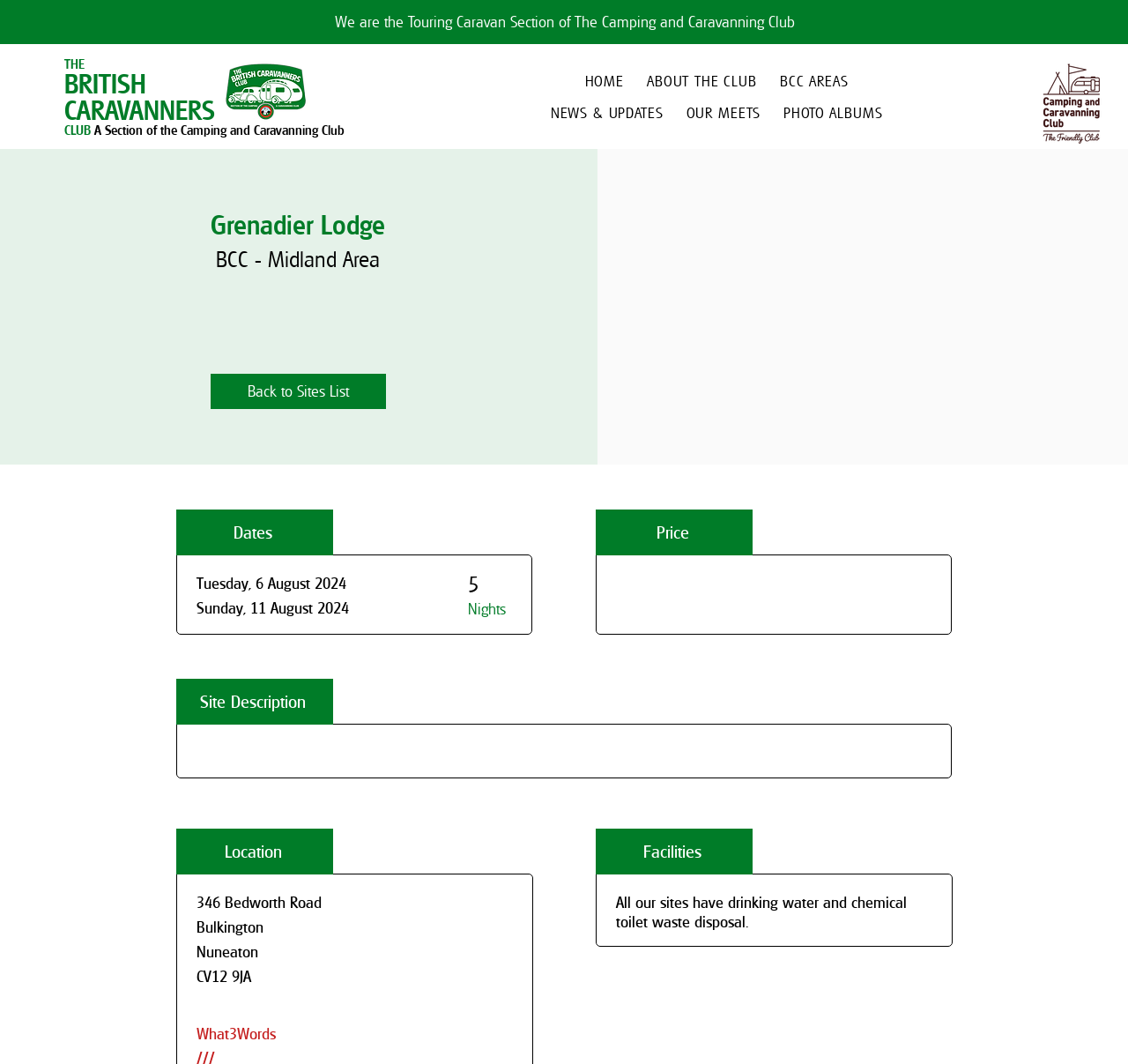What is the name of the caravan section?
Please look at the screenshot and answer in one word or a short phrase.

Touring Caravan Section